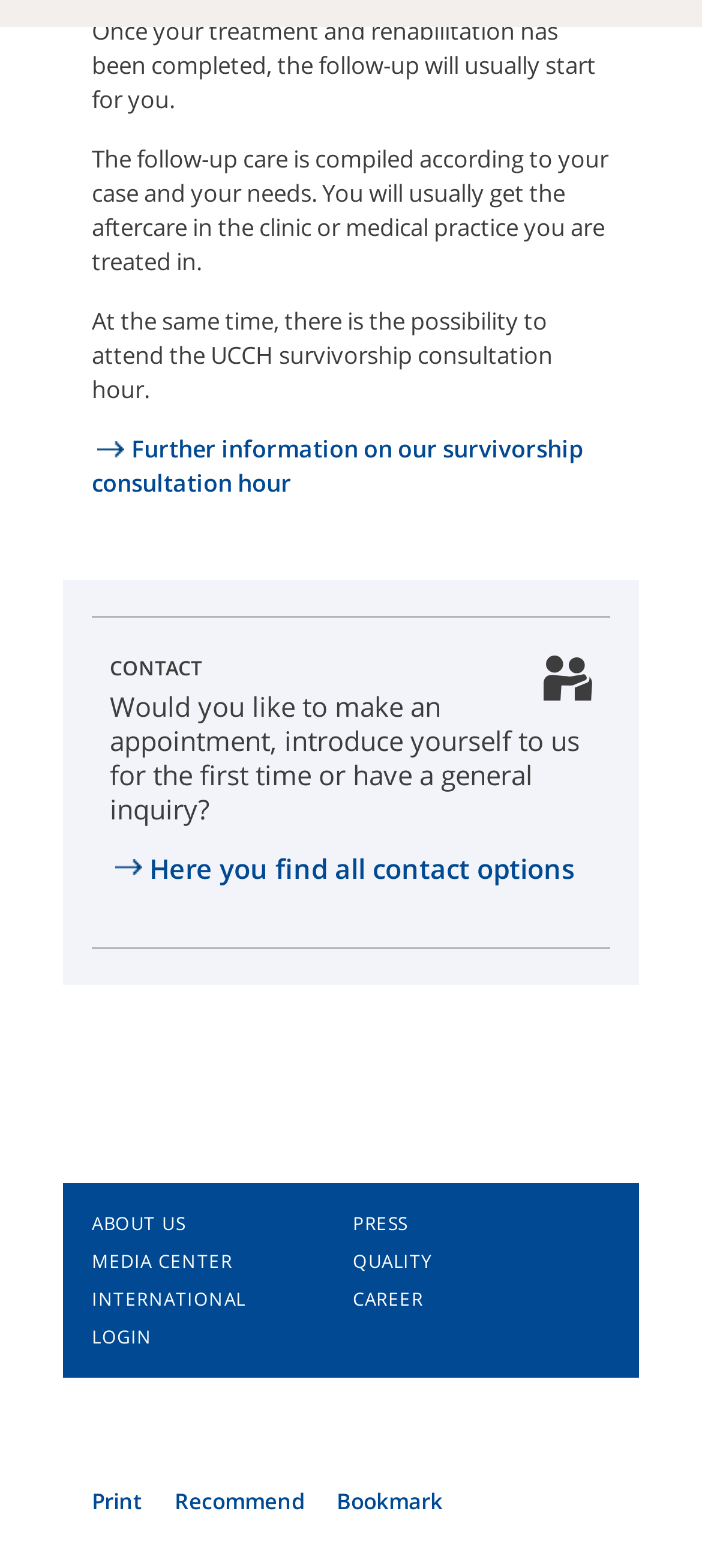Determine the coordinates of the bounding box that should be clicked to complete the instruction: "Learn more about survivorship consultation hour". The coordinates should be represented by four float numbers between 0 and 1: [left, top, right, bottom].

[0.131, 0.275, 0.831, 0.318]